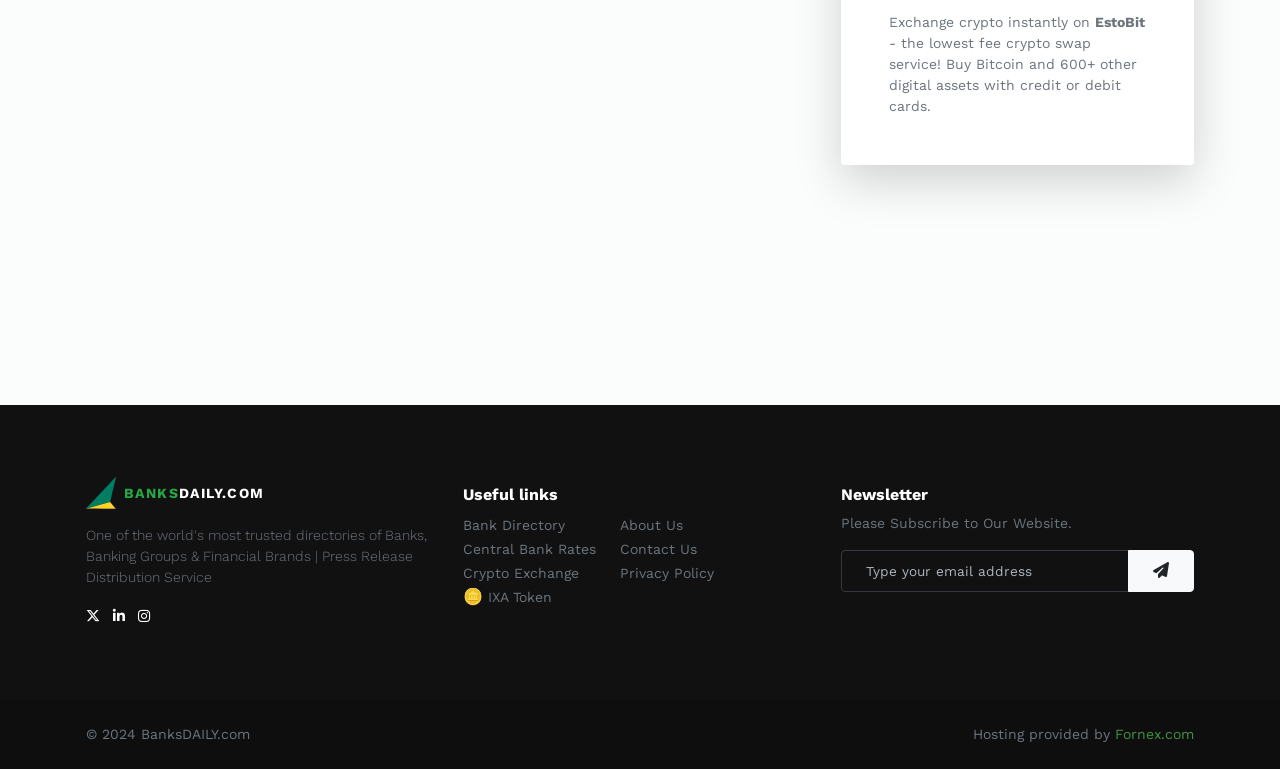Locate the bounding box coordinates of the region to be clicked to comply with the following instruction: "Click on the Crypto Exchange link". The coordinates must be four float numbers between 0 and 1, in the form [left, top, right, bottom].

[0.362, 0.734, 0.453, 0.755]